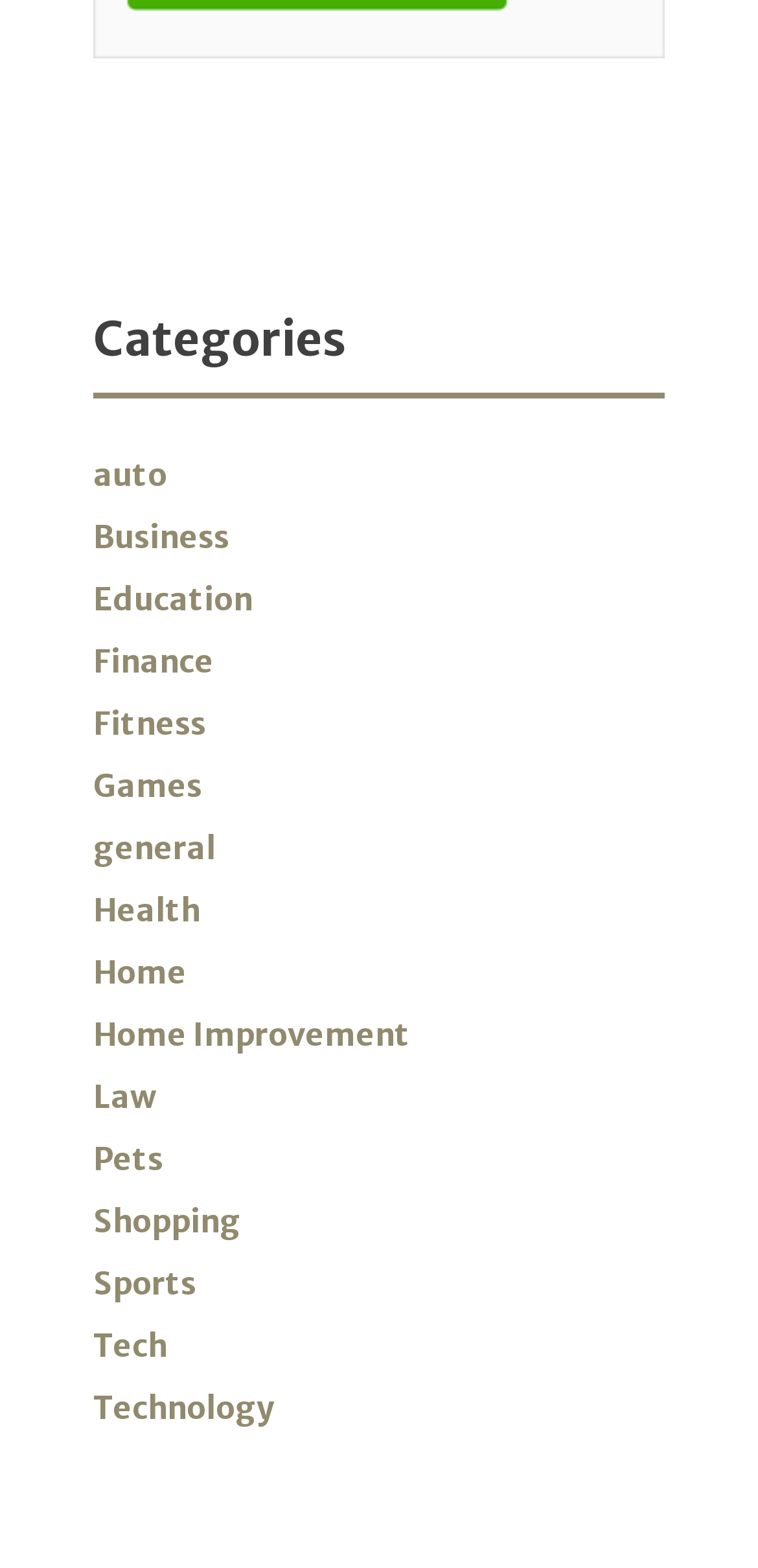Please identify the bounding box coordinates of the element that needs to be clicked to execute the following command: "Explore the 'Home Improvement' category". Provide the bounding box using four float numbers between 0 and 1, formatted as [left, top, right, bottom].

[0.123, 0.647, 0.541, 0.672]